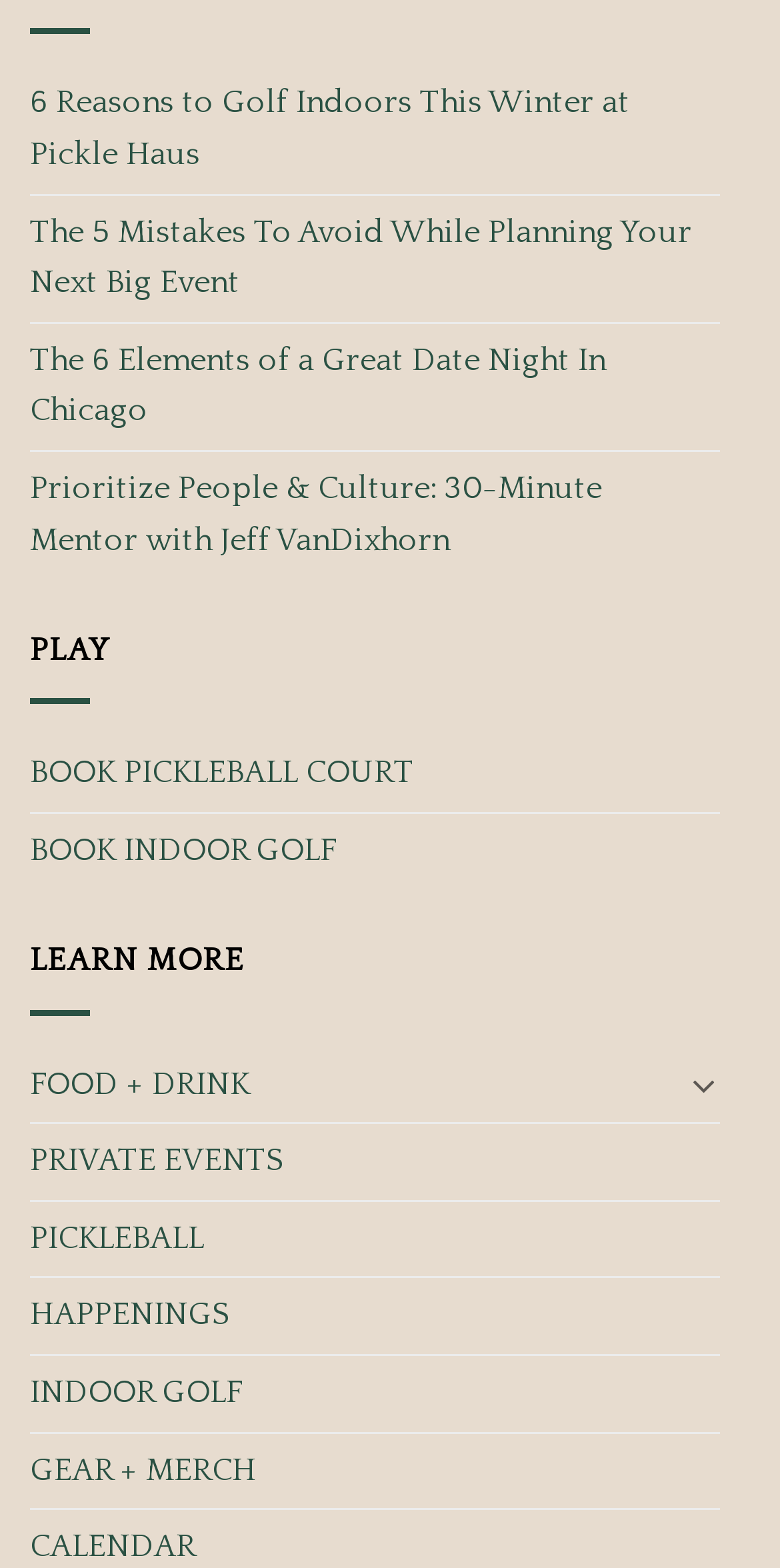Please locate the bounding box coordinates for the element that should be clicked to achieve the following instruction: "View happenings". Ensure the coordinates are given as four float numbers between 0 and 1, i.e., [left, top, right, bottom].

[0.038, 0.816, 0.295, 0.864]